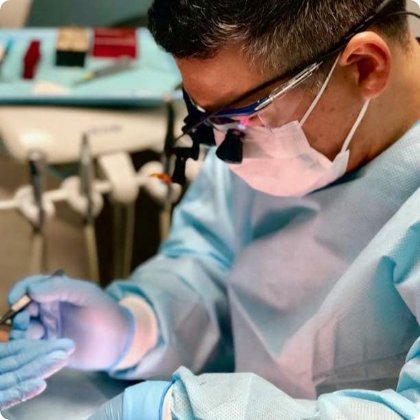Give a short answer to this question using one word or a phrase:
What is the purpose of Dr. Castillo's patients visiting him?

Smile makeovers and cosmetic enhancements